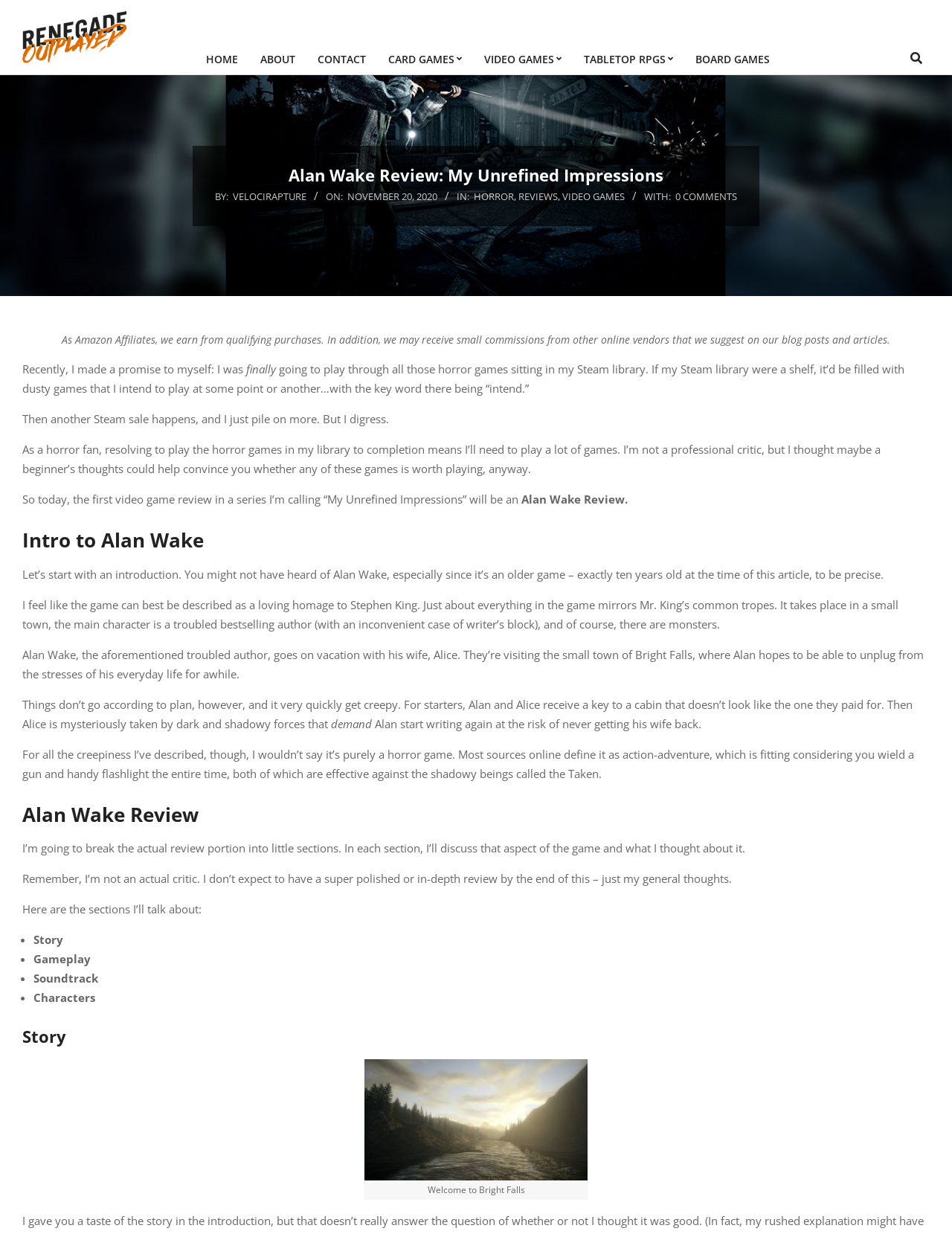Locate and extract the text of the main heading on the webpage.

Alan Wake Review: My Unrefined Impressions